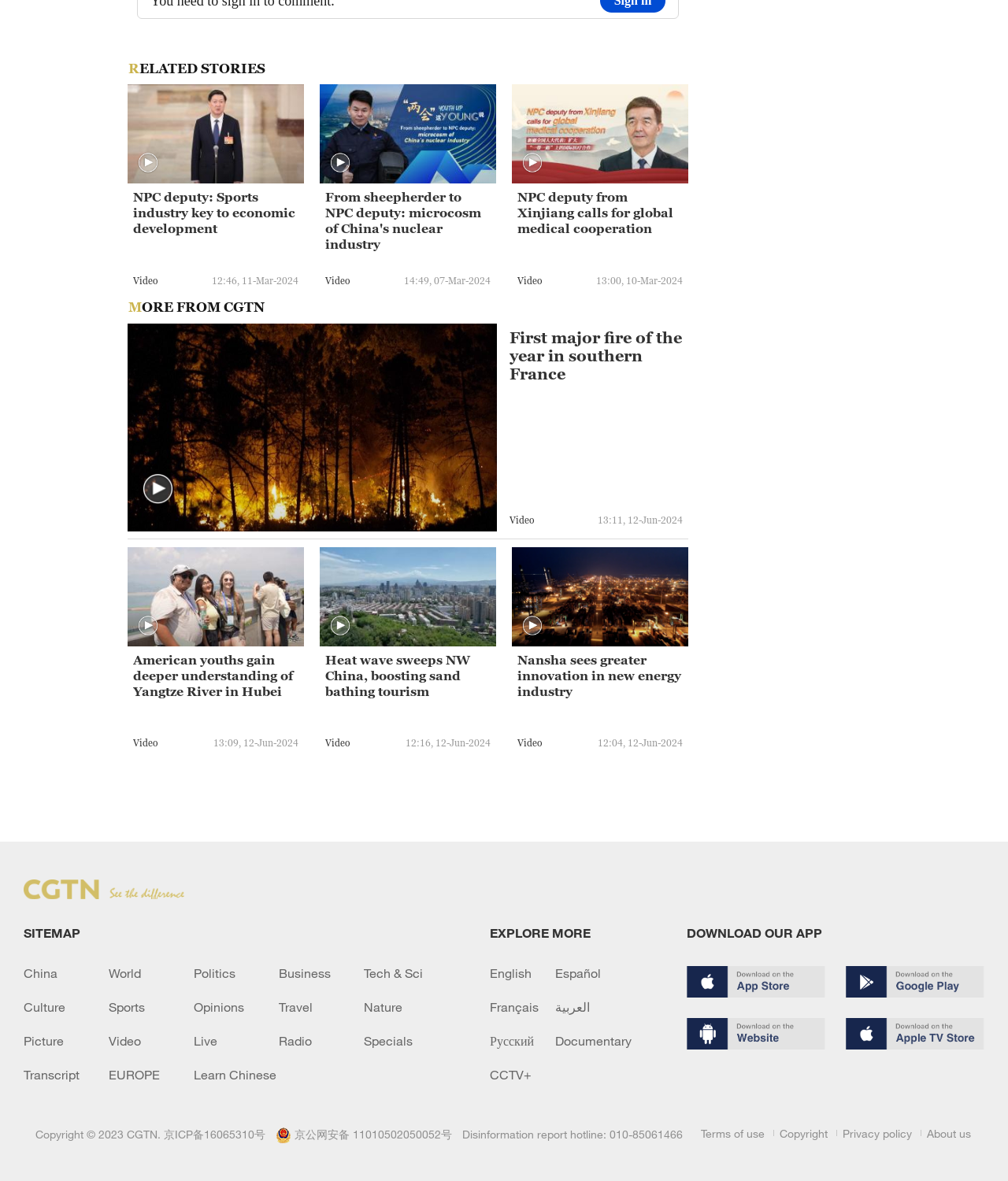Identify the bounding box coordinates of the region that should be clicked to execute the following instruction: "Explore the 'China' category".

[0.023, 0.818, 0.108, 0.83]